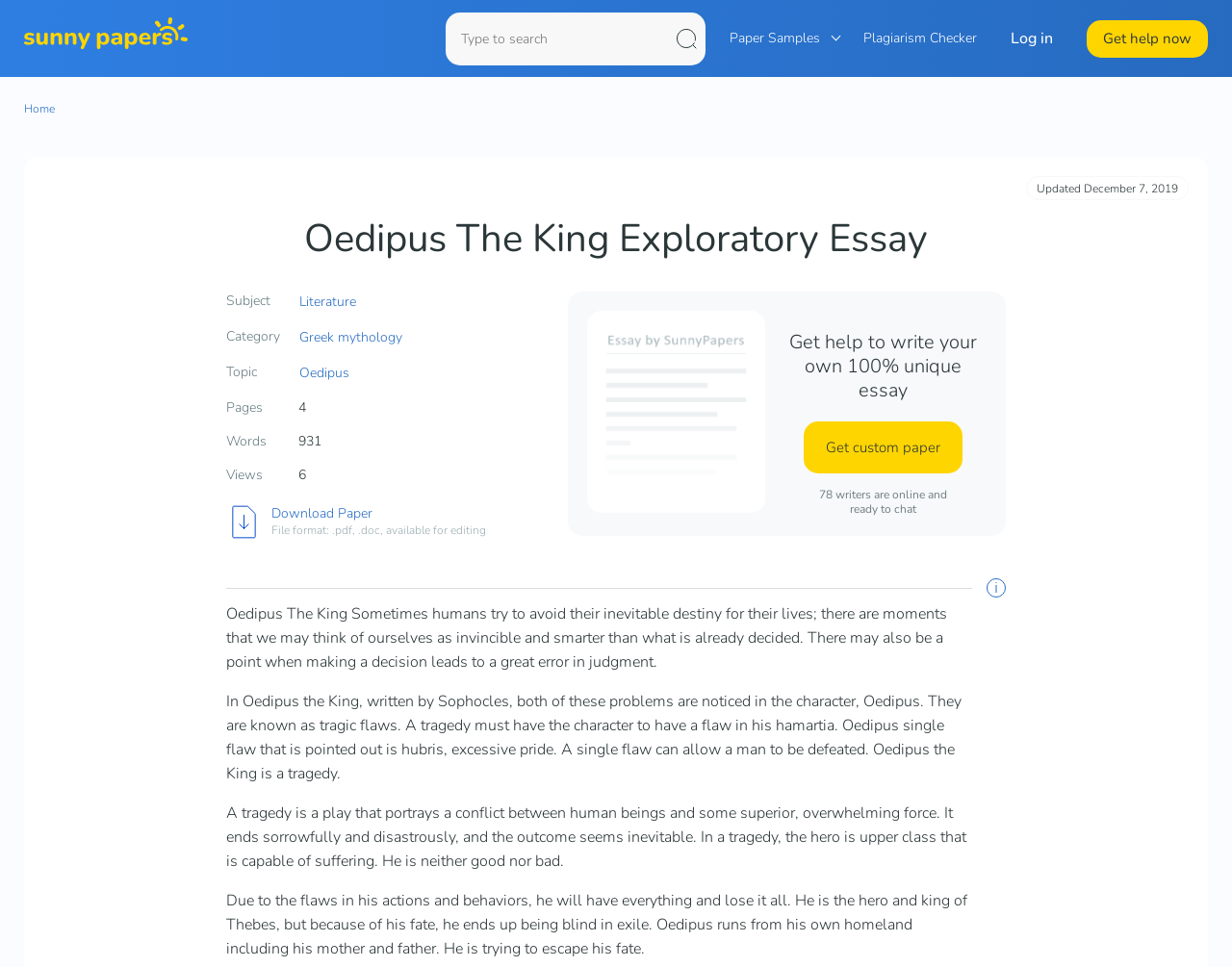Could you identify the text that serves as the heading for this webpage?

Oedipus The King Exploratory Essay